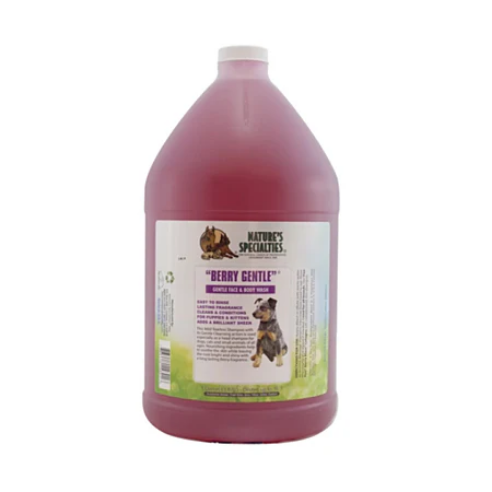Provide a short, one-word or phrase answer to the question below:
What type of pets is the shampoo designed for?

Puppies and kittens